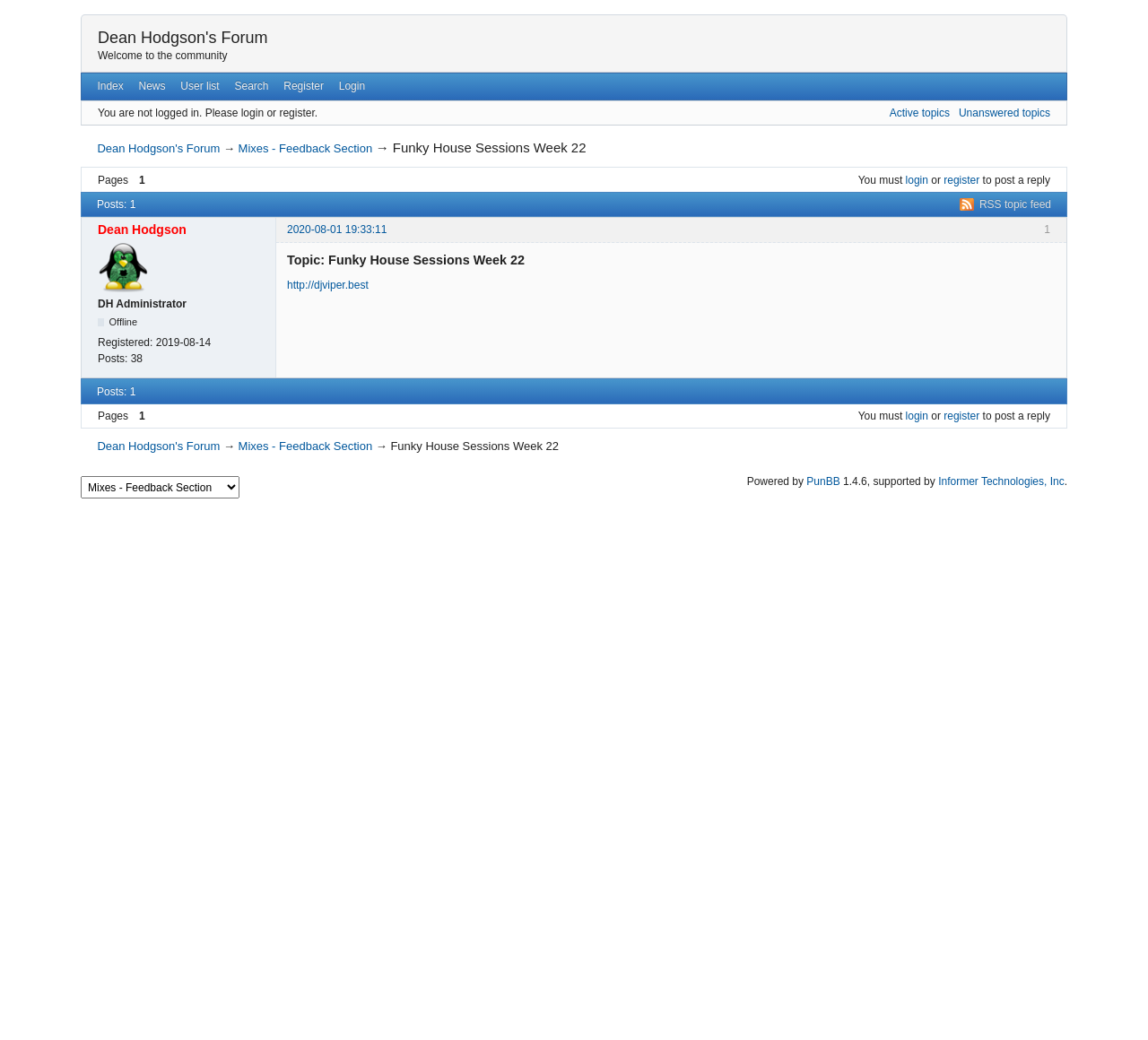Provide the bounding box coordinates of the section that needs to be clicked to accomplish the following instruction: "Subscribe to the RSS topic feed."

[0.836, 0.191, 0.916, 0.203]